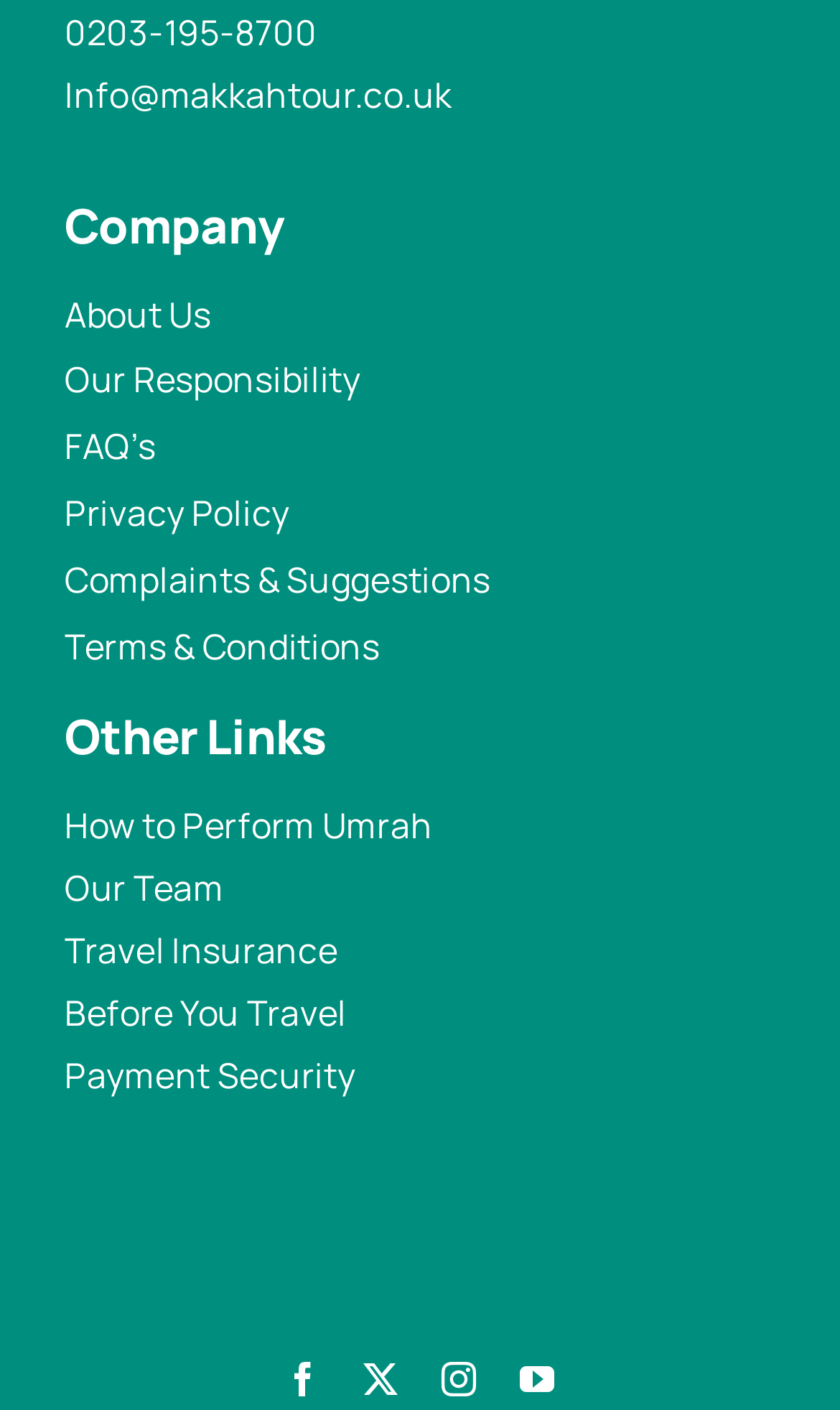Determine the bounding box coordinates for the element that should be clicked to follow this instruction: "Visit Facebook page". The coordinates should be given as four float numbers between 0 and 1, in the format [left, top, right, bottom].

[0.34, 0.965, 0.381, 0.99]